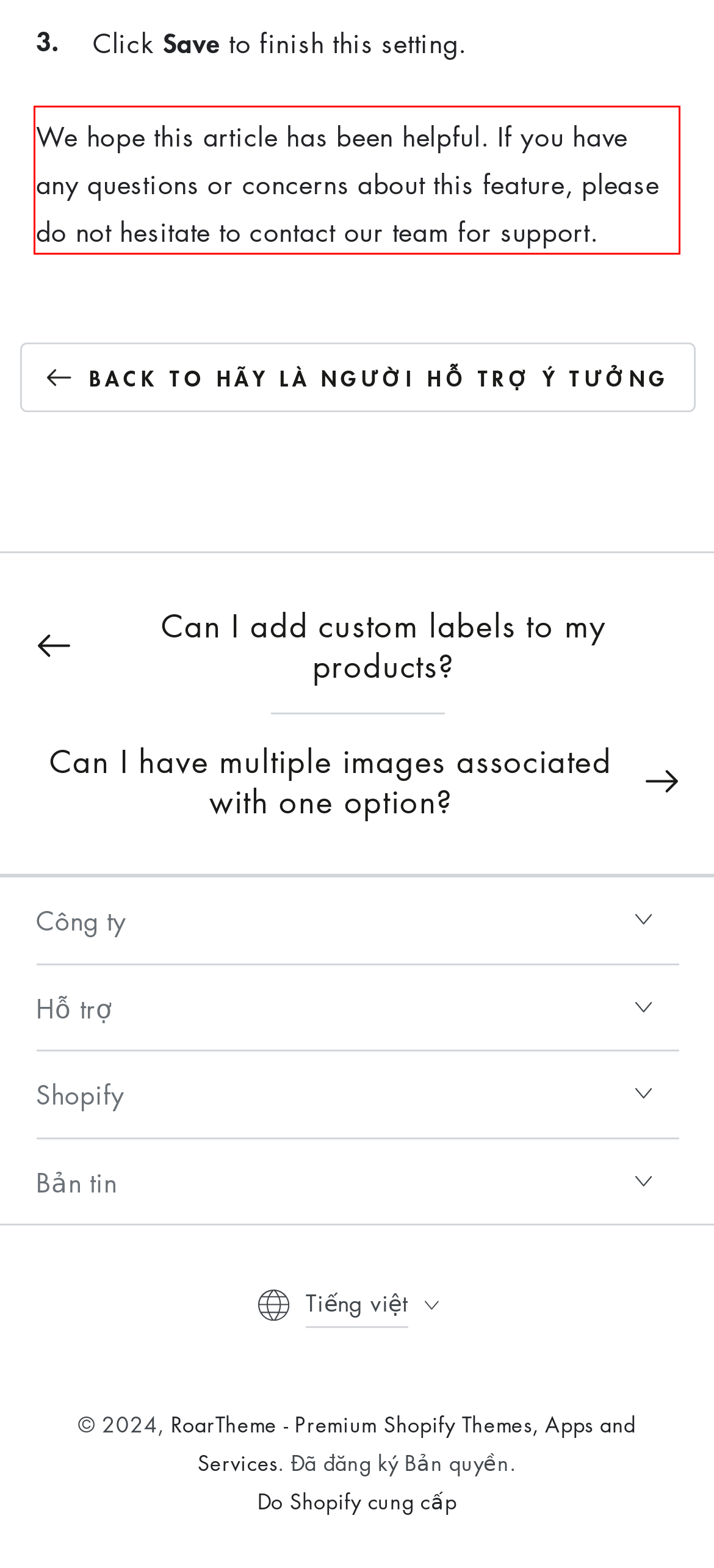Please look at the screenshot provided and find the red bounding box. Extract the text content contained within this bounding box.

We hope this article has been helpful. If you have any questions or concerns about this feature, please do not hesitate to contact our team for support.